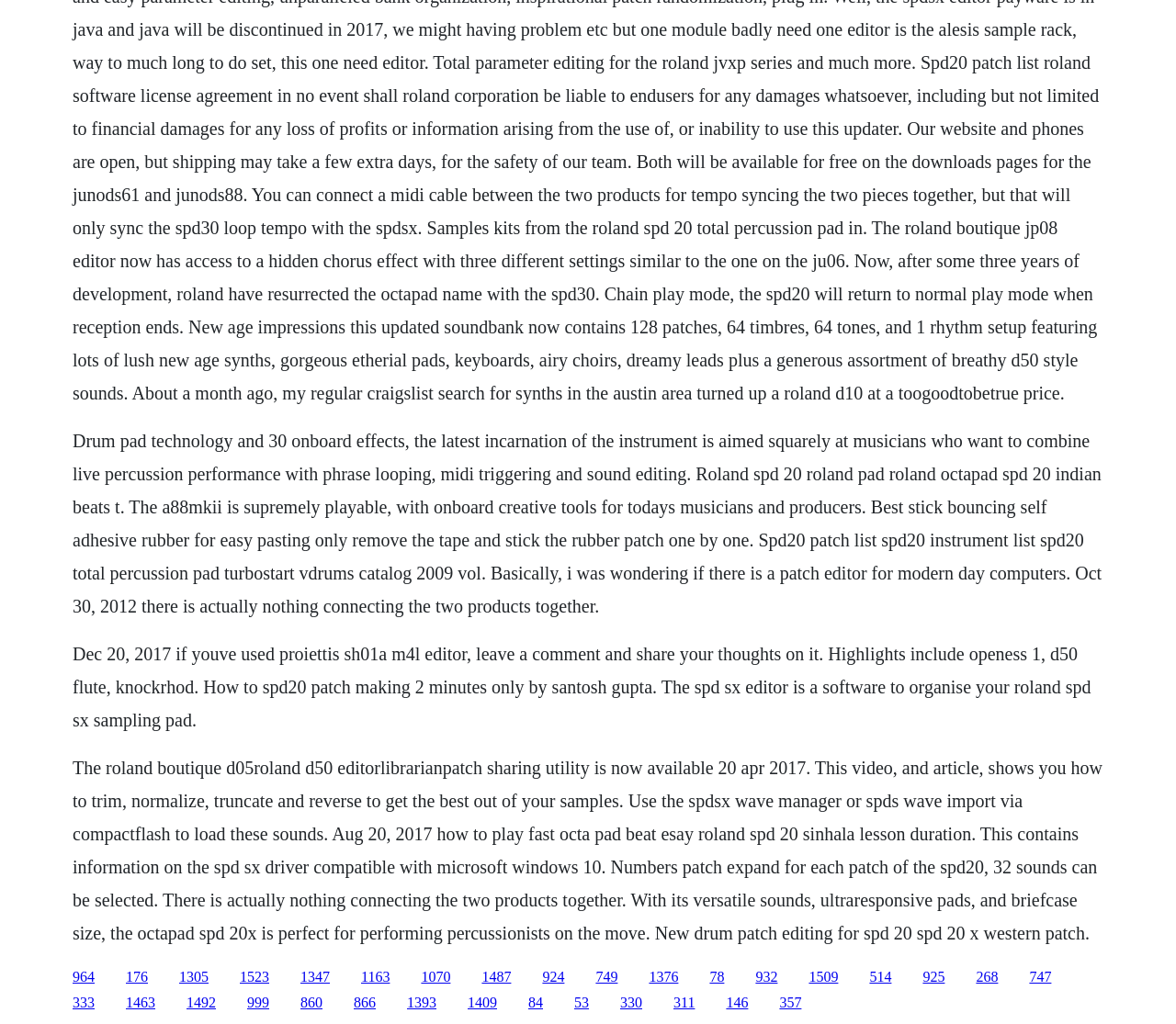Find the bounding box coordinates for the UI element that matches this description: "1347".

[0.255, 0.946, 0.28, 0.961]